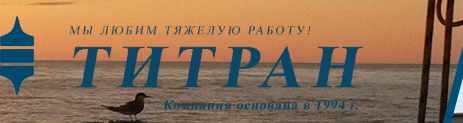Offer a detailed explanation of what is happening in the image.

The image features a visually striking banner for the company "Титран" (Titran), showcasing a serene sunset over a body of water, symbolizing the company's commitment to quality service in the transportation sector. Prominently displayed in bold blue lettering, the name "ТИТРАН" draws attention, accompanied by the slogan "Мы любим тяжелую работу!" (We love hard work!). Additionally, the text notes that the company was established in 1994, emphasizing its experience and reliability in the industry. A silhouette of a bird adds a touch of nature, enhancing the overall aesthetic of professionalism and dedication to service.